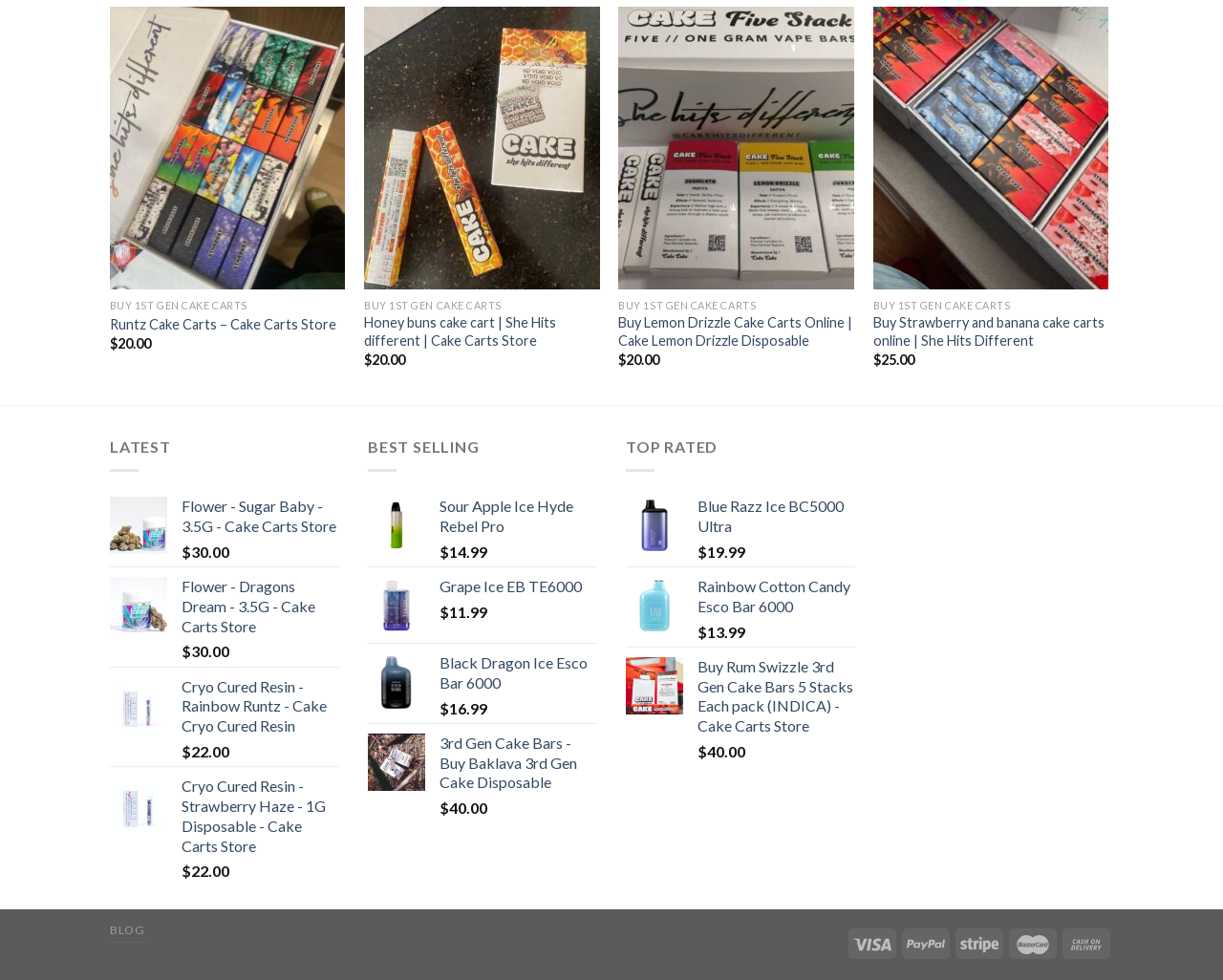What is the category of the 'Honey buns cake cart' product?
Look at the image and respond with a single word or a short phrase.

1ST GEN CAKE CARTS